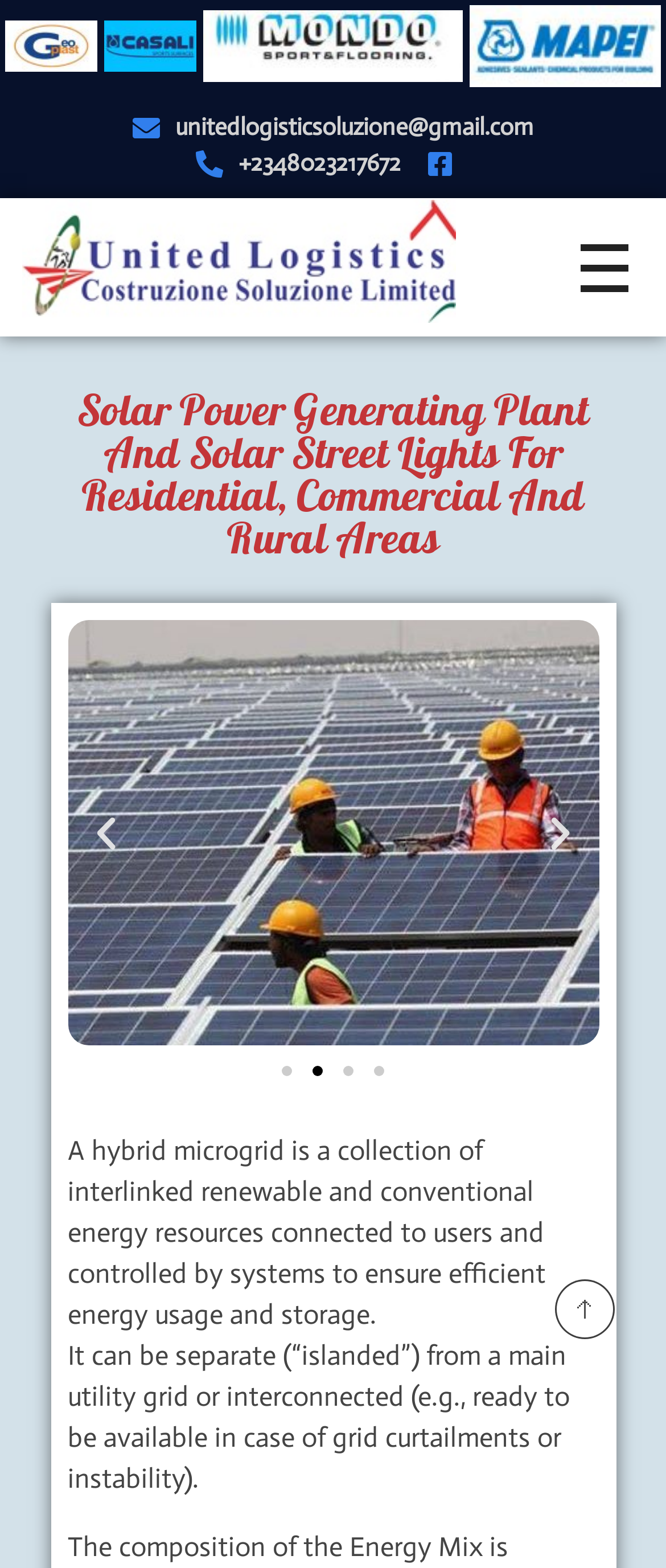Please provide a detailed answer to the question below by examining the image:
How many slides are there in the carousel?

The carousel is located in the middle section of the webpage, and it has buttons to navigate to different slides. There are four buttons labeled 'Go to slide 1', 'Go to slide 2', 'Go to slide 3', and 'Go to slide 4', indicating that there are four slides in total.